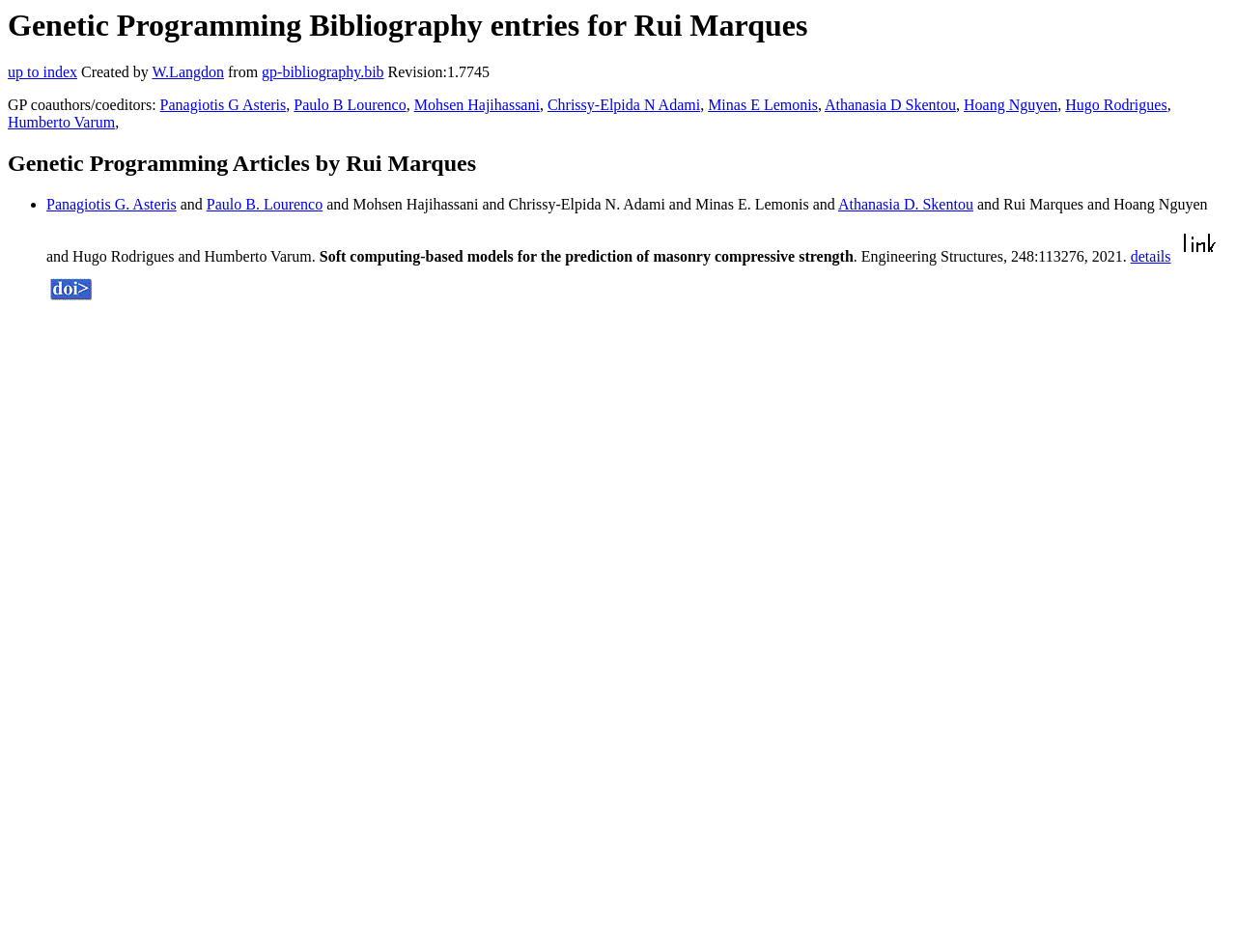Determine and generate the text content of the webpage's headline.

Genetic Programming Bibliography entries for Rui Marques